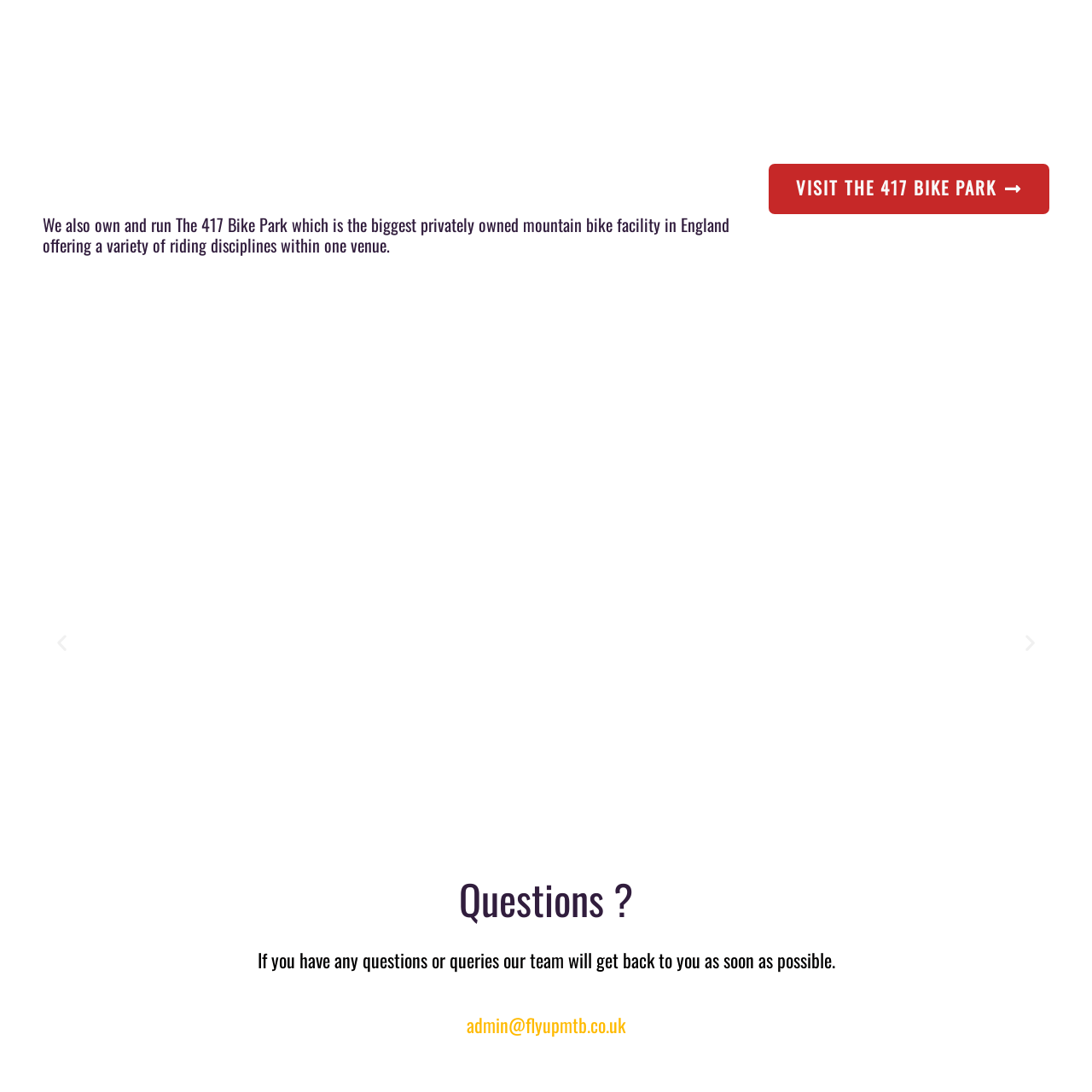Please analyze the portion of the image highlighted by the red bounding box and respond to the following question with a detailed explanation based on what you see: What type of riding disciplines are catered to in the park?

According to the caption, the 417 Bike Park has extensive facilities that cater to various riding disciplines. This implies that the park offers a range of trails and obstacles suitable for different types of mountain biking, but the specific disciplines are not specified.